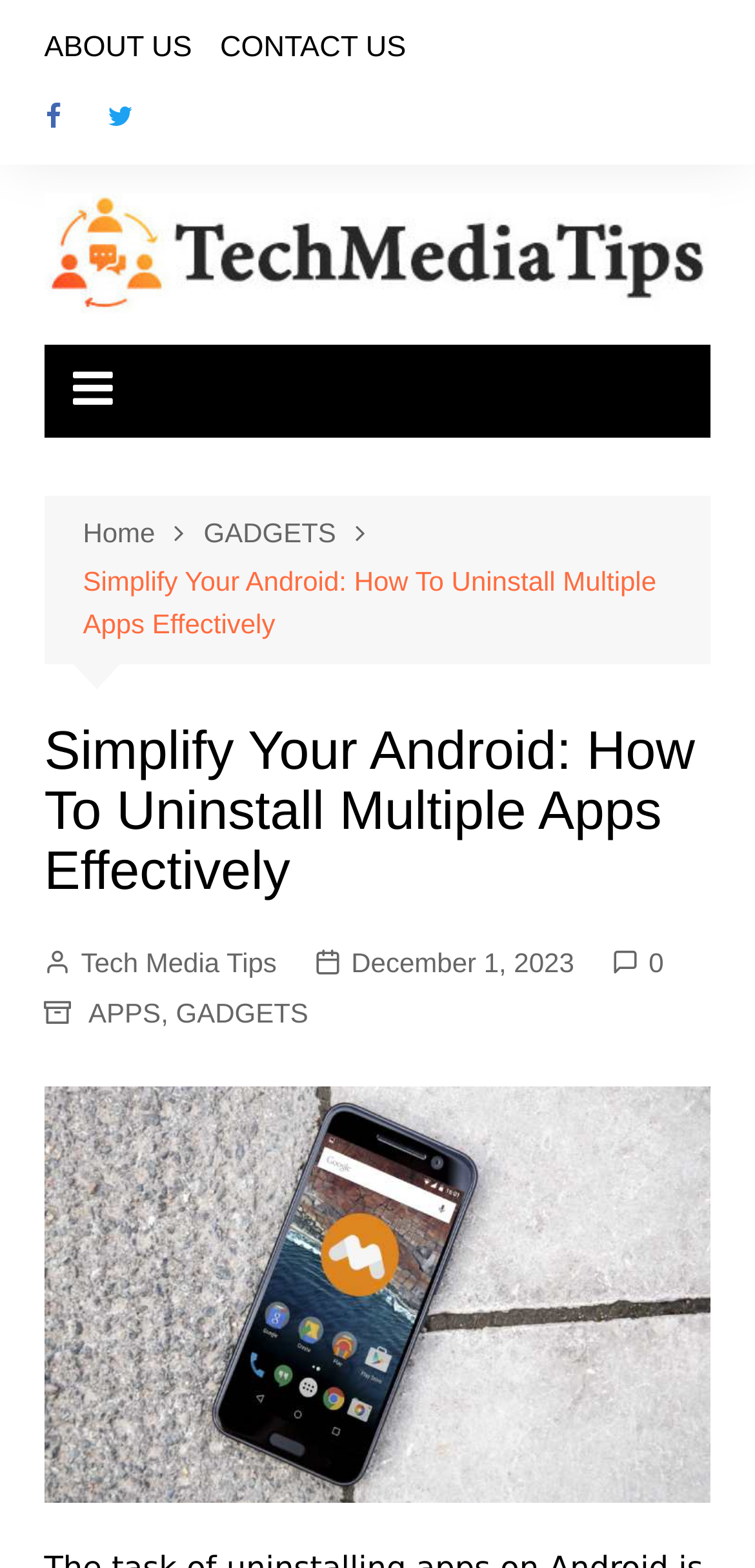Give a one-word or short phrase answer to this question: 
How many social media links are present?

2